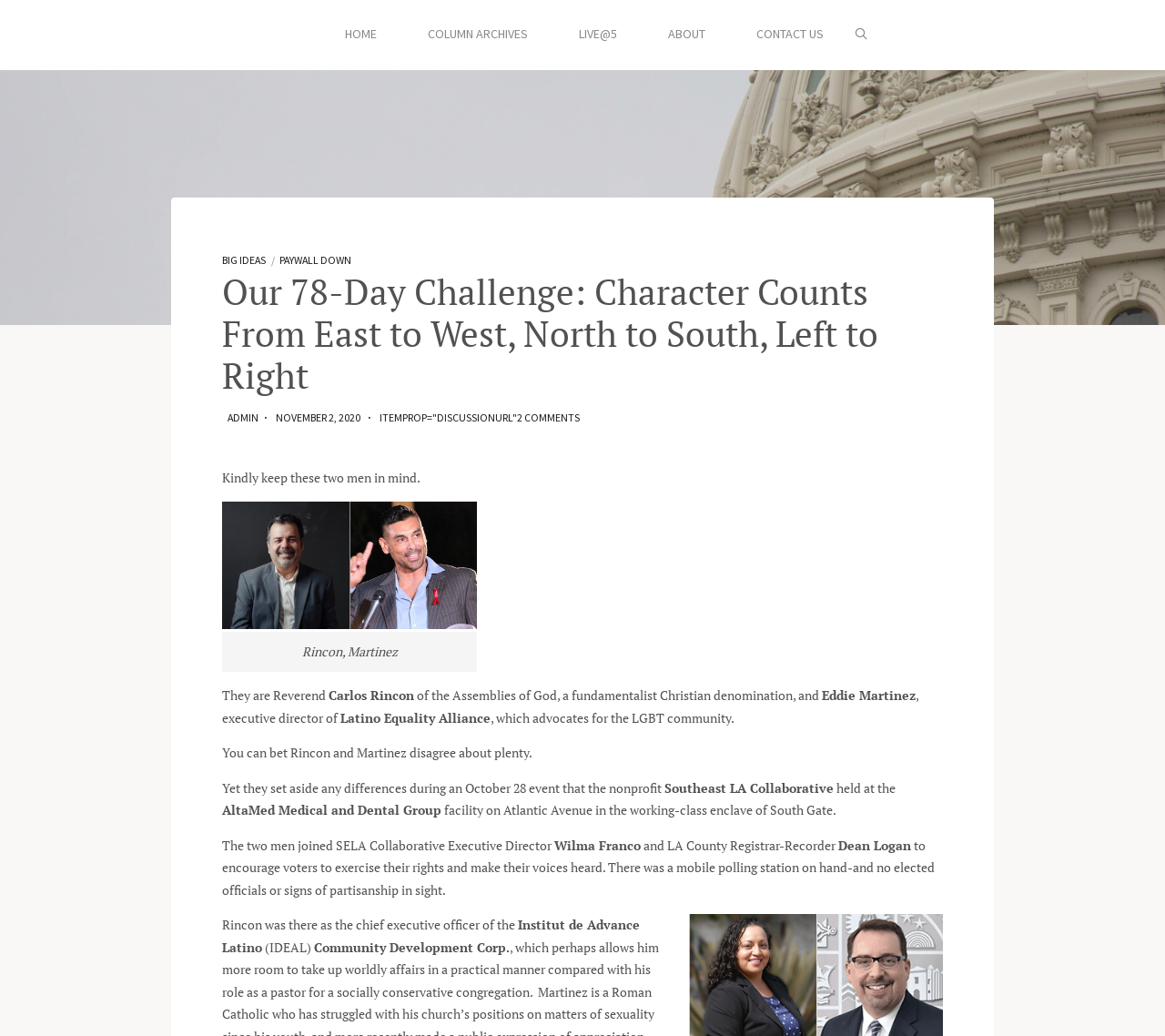Create an in-depth description of the webpage, covering main sections.

This webpage is about a 78-day challenge focused on character counts from east to west, north to south, and left to right. At the top, there is a primary navigation menu with links to "HOME", "COLUMN ARCHIVES", "LIVE@5", "ABOUT", and "CONTACT US". Below the navigation menu, there is a header section with links to "BIG IDEAS" and "PAYWALL DOWN", as well as a heading that matches the title of the webpage.

The main content of the webpage is divided into sections. The first section starts with a paragraph of text that mentions keeping two men, Carlos Rincon and Eddie Martinez, in mind. Below this text, there is an image of the two men with a caption. The text then continues, describing the men's roles and affiliations, including Reverend Carlos Rincon of the Assemblies of God and Eddie Martinez, executive director of the Latino Equality Alliance.

The next section of text describes an event held by the Southeast LA Collaborative at the AltaMed Medical and Dental Group facility in South Gate, where Rincon and Martinez joined other community leaders to encourage voters to exercise their rights. There is no mention of elected officials or signs of partisanship at the event.

Throughout the webpage, there are multiple paragraphs of text that provide more information about the event and the individuals involved. The text is organized in a clear and readable format, with no images or other elements that distract from the content.